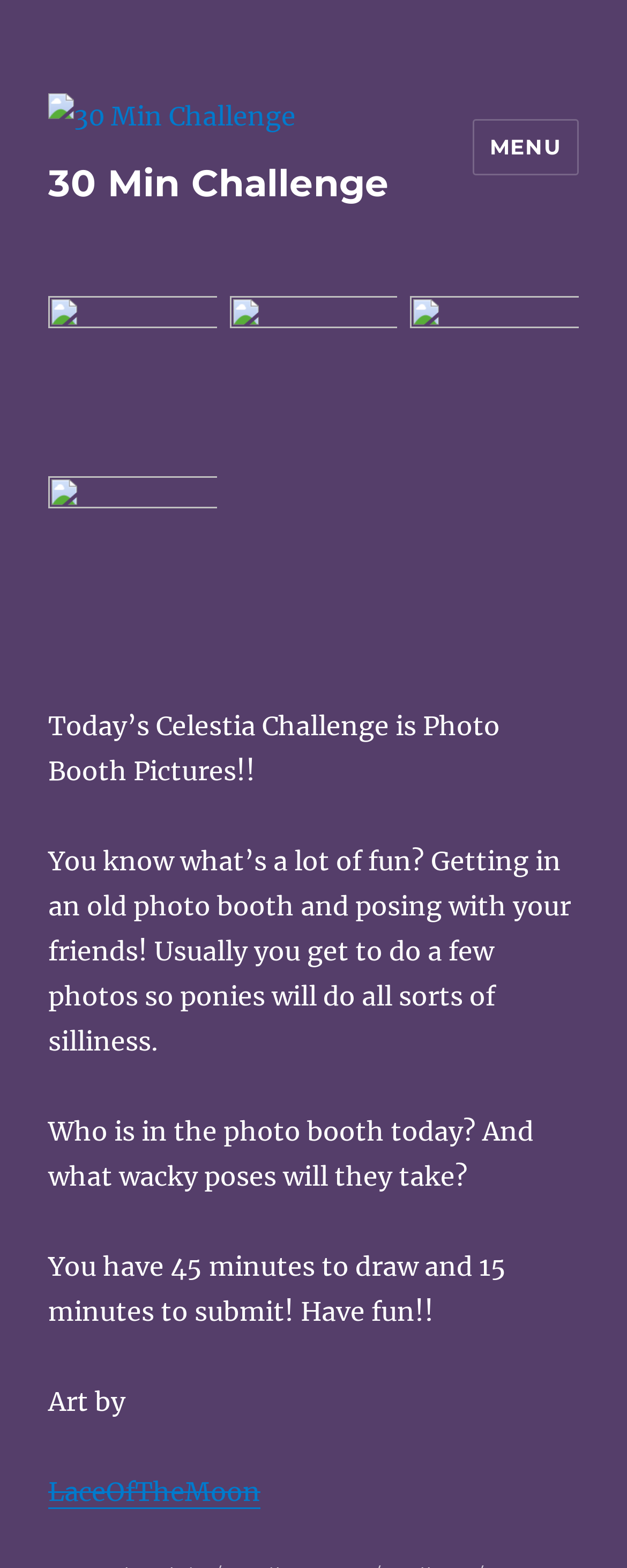Give a concise answer using only one word or phrase for this question:
How many figures are in the menu?

4